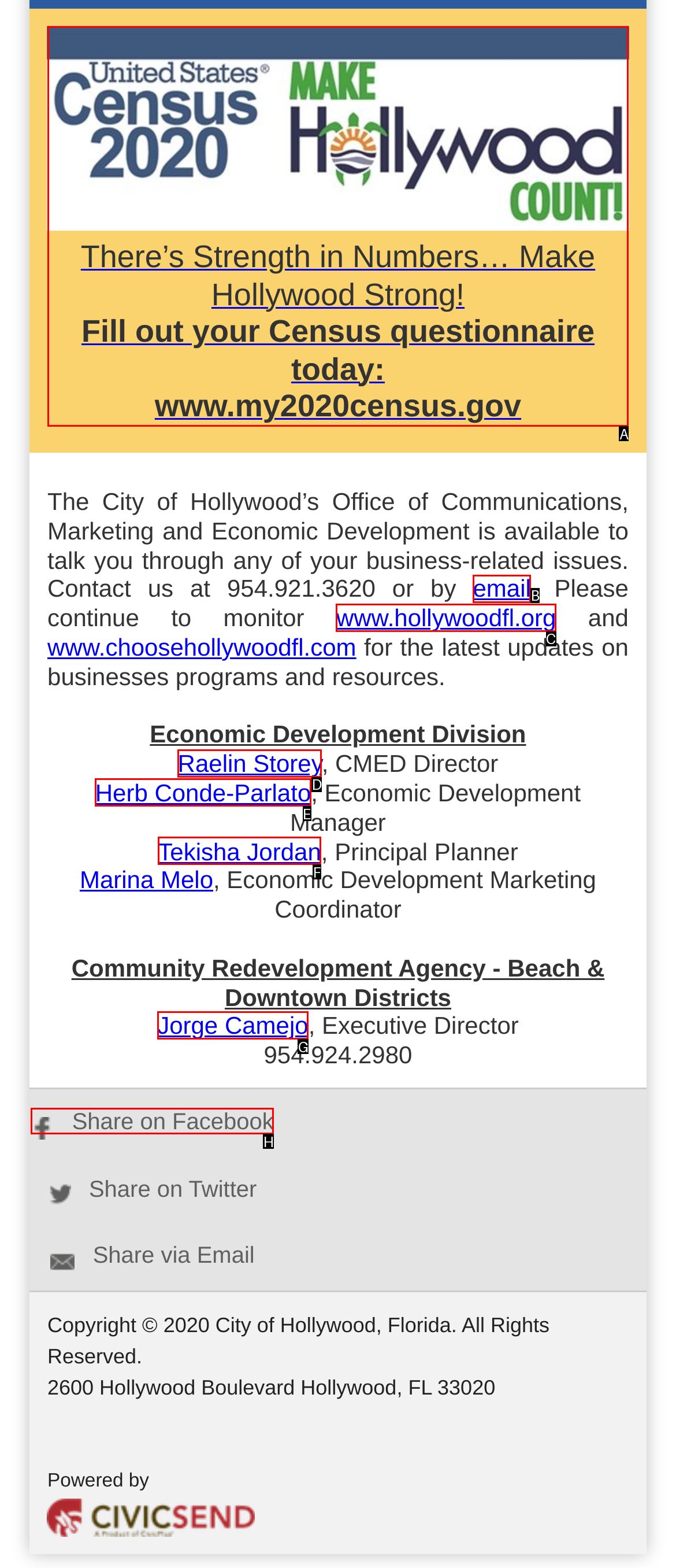From the given choices, determine which HTML element aligns with the description: Herb Conde-Parlato Respond with the letter of the appropriate option.

E